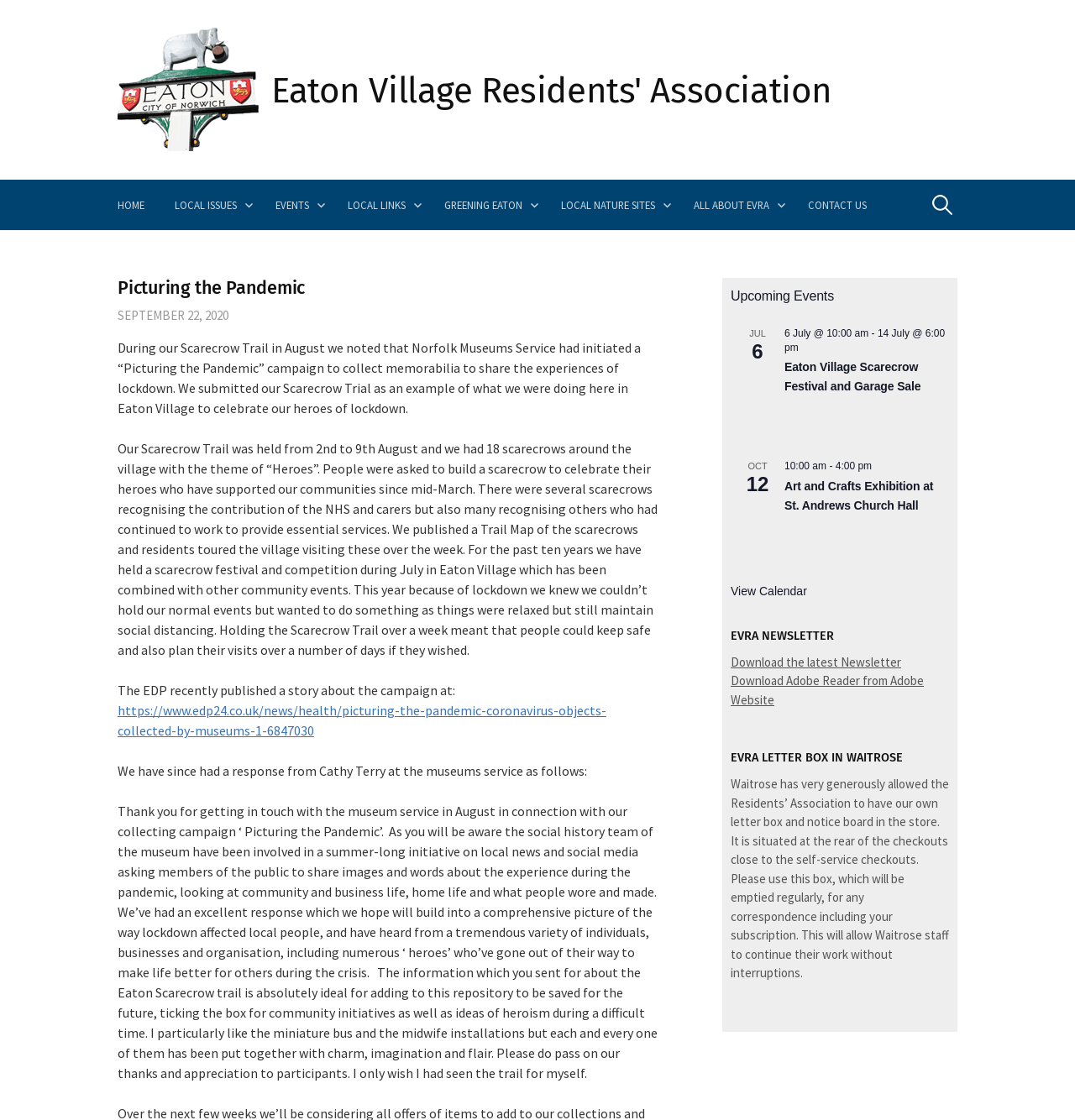Respond to the question below with a concise word or phrase:
What is the date of the Eaton Village Scarecrow Festival and Garage Sale?

6 July